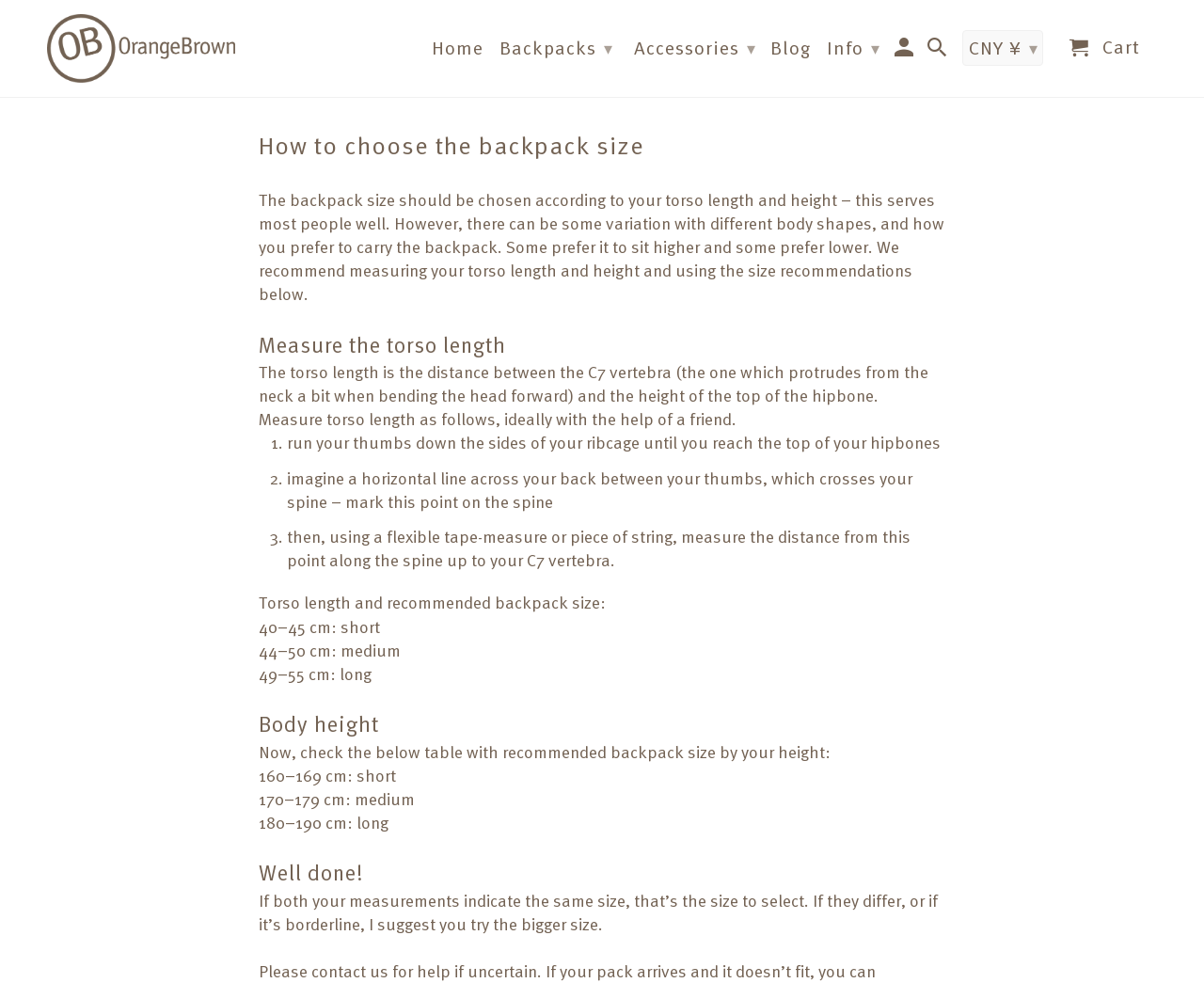What is the recommended backpack size for a 170-179 cm tall person?
Provide a detailed and extensive answer to the question.

According to the table under the 'Body height' section, a person with a height of 170-179 cm is recommended to choose a medium-sized backpack.